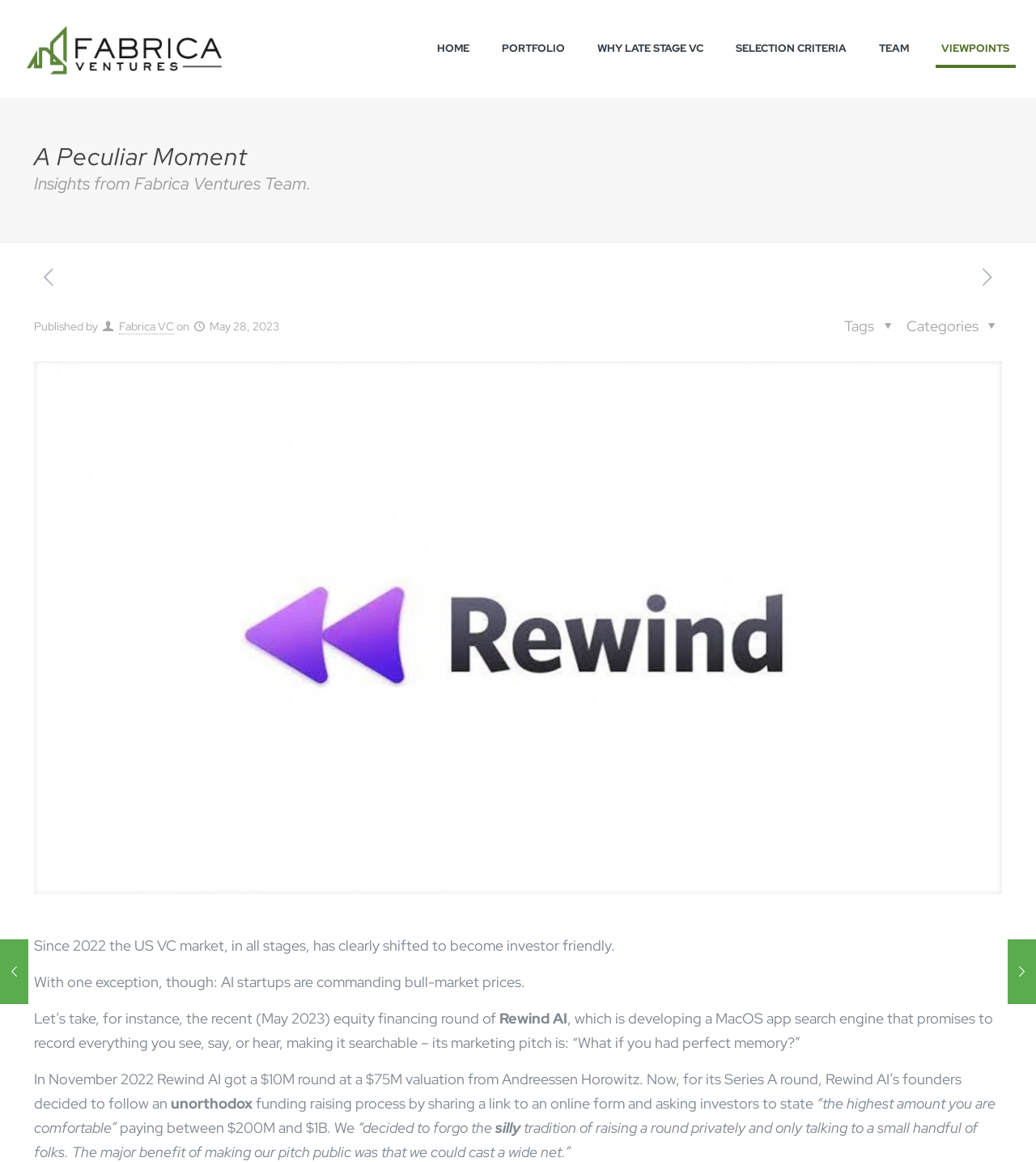Select the bounding box coordinates of the element I need to click to carry out the following instruction: "Click the logo-fabricaventure image".

[0.026, 0.022, 0.214, 0.064]